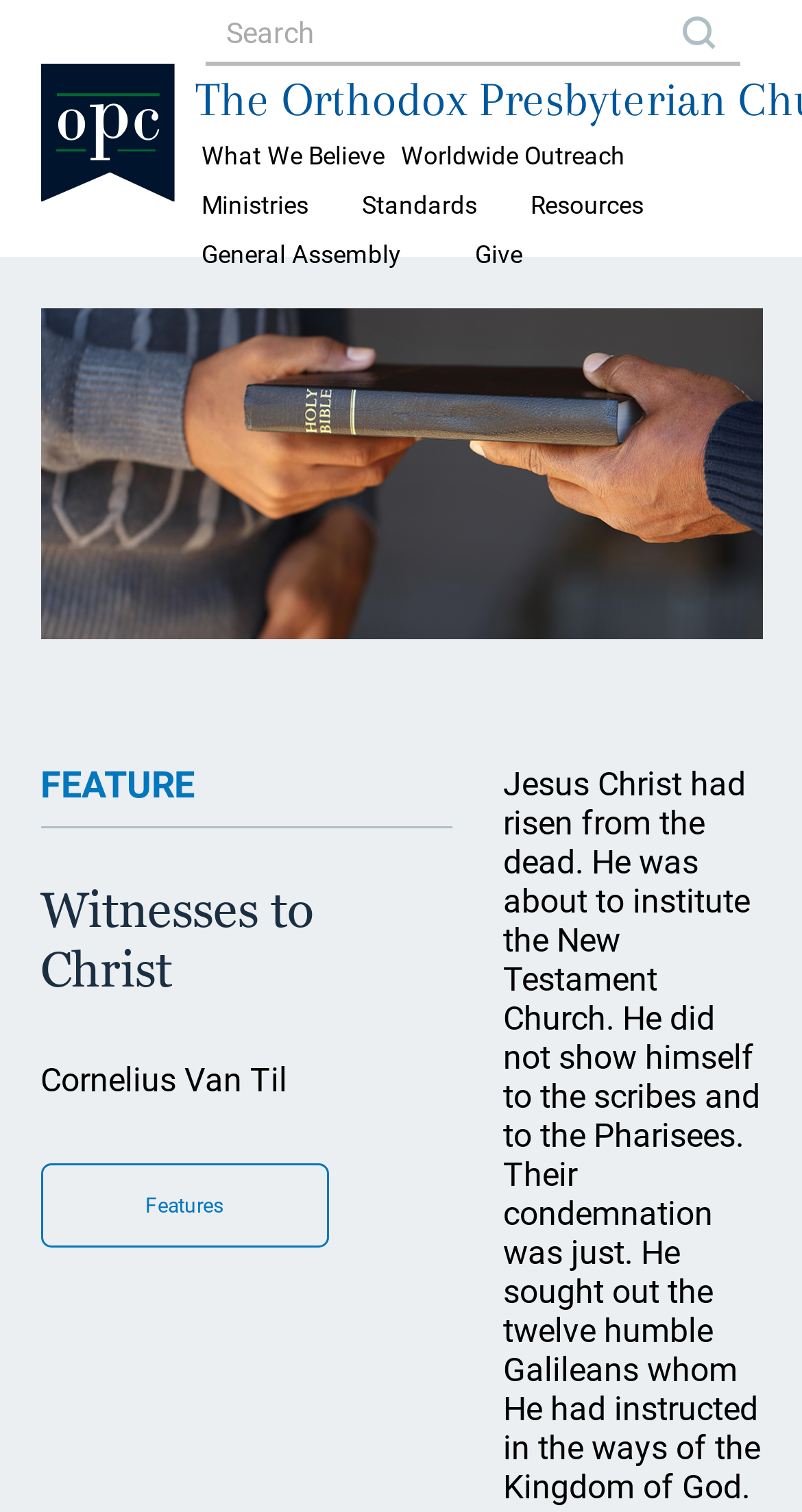Please identify the bounding box coordinates of where to click in order to follow the instruction: "Click on 'General Assembly'".

[0.236, 0.151, 0.551, 0.186]